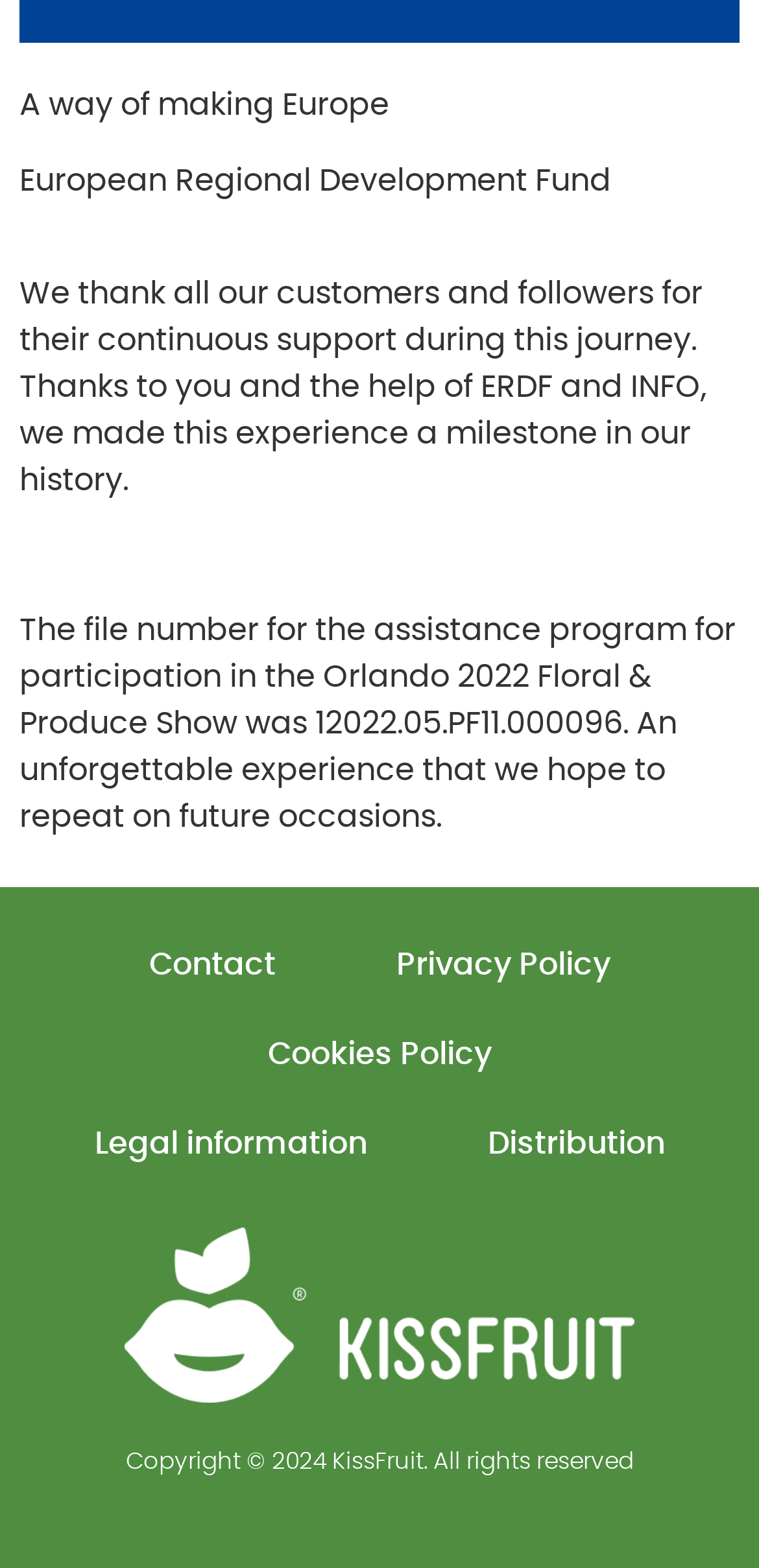Use one word or a short phrase to answer the question provided: 
What is the name of the company?

KissFruit